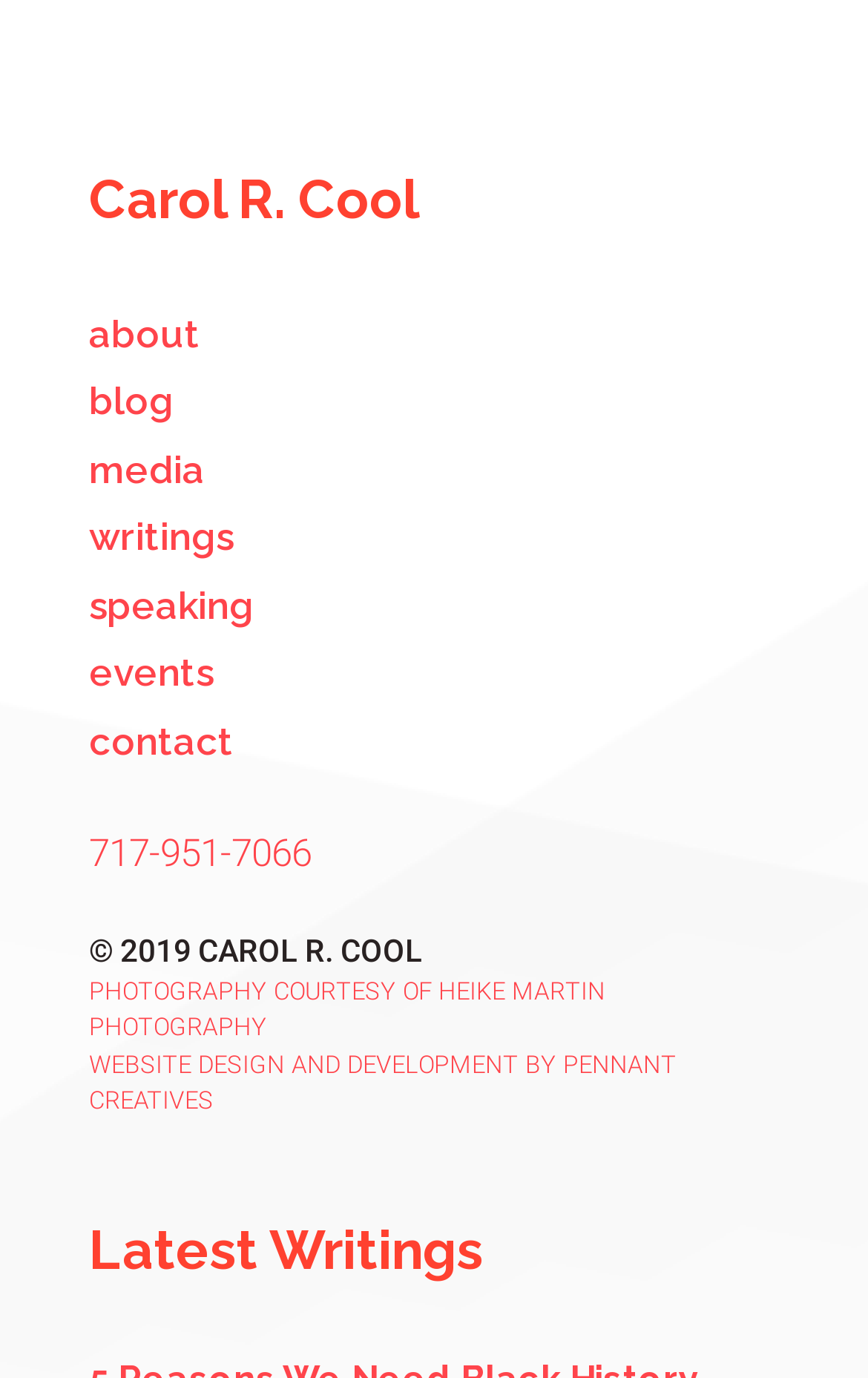Kindly determine the bounding box coordinates for the clickable area to achieve the given instruction: "call Carol R. Cool".

[0.103, 0.603, 0.359, 0.635]